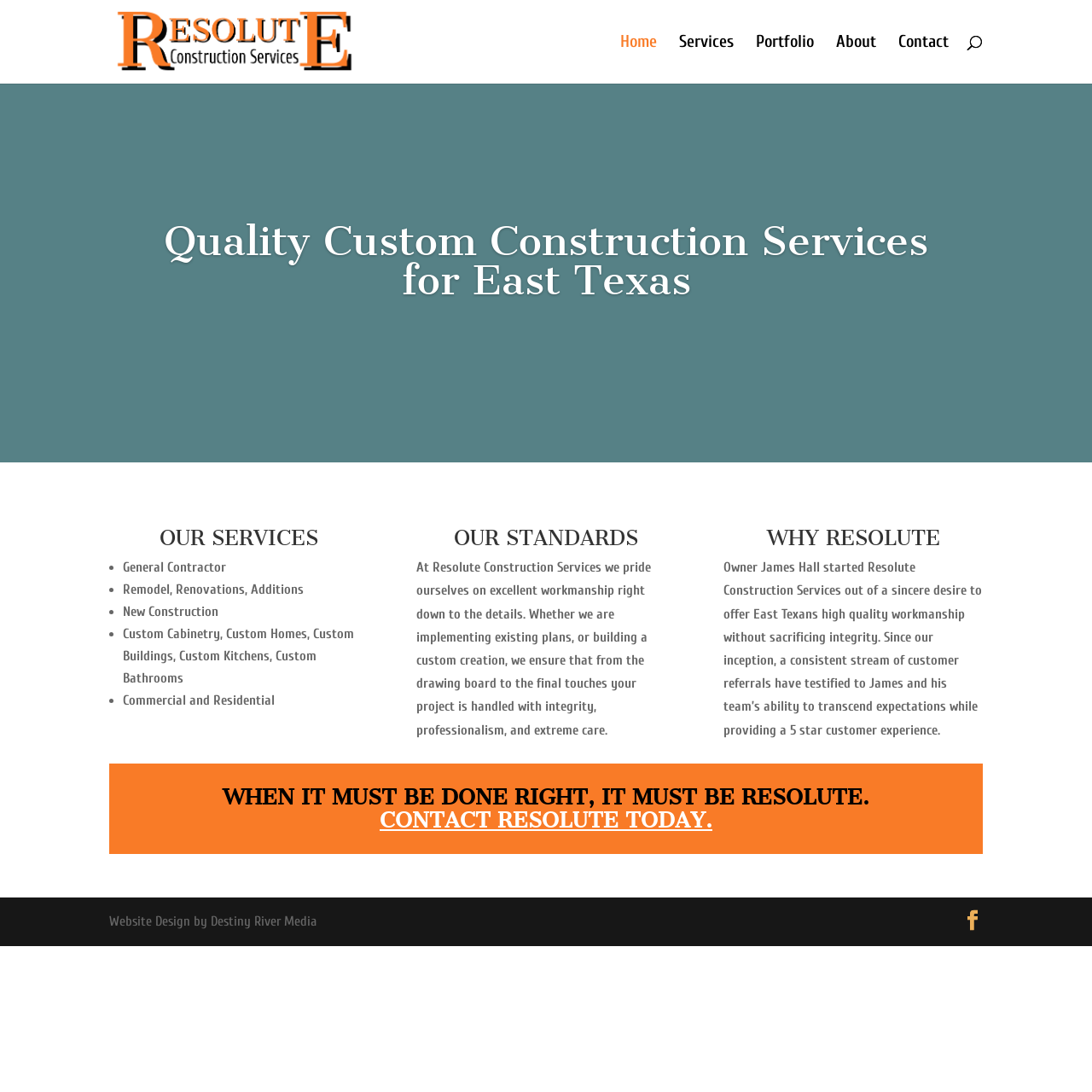Answer the following inquiry with a single word or phrase:
Who is the owner of Resolute Construction Services?

James Hall